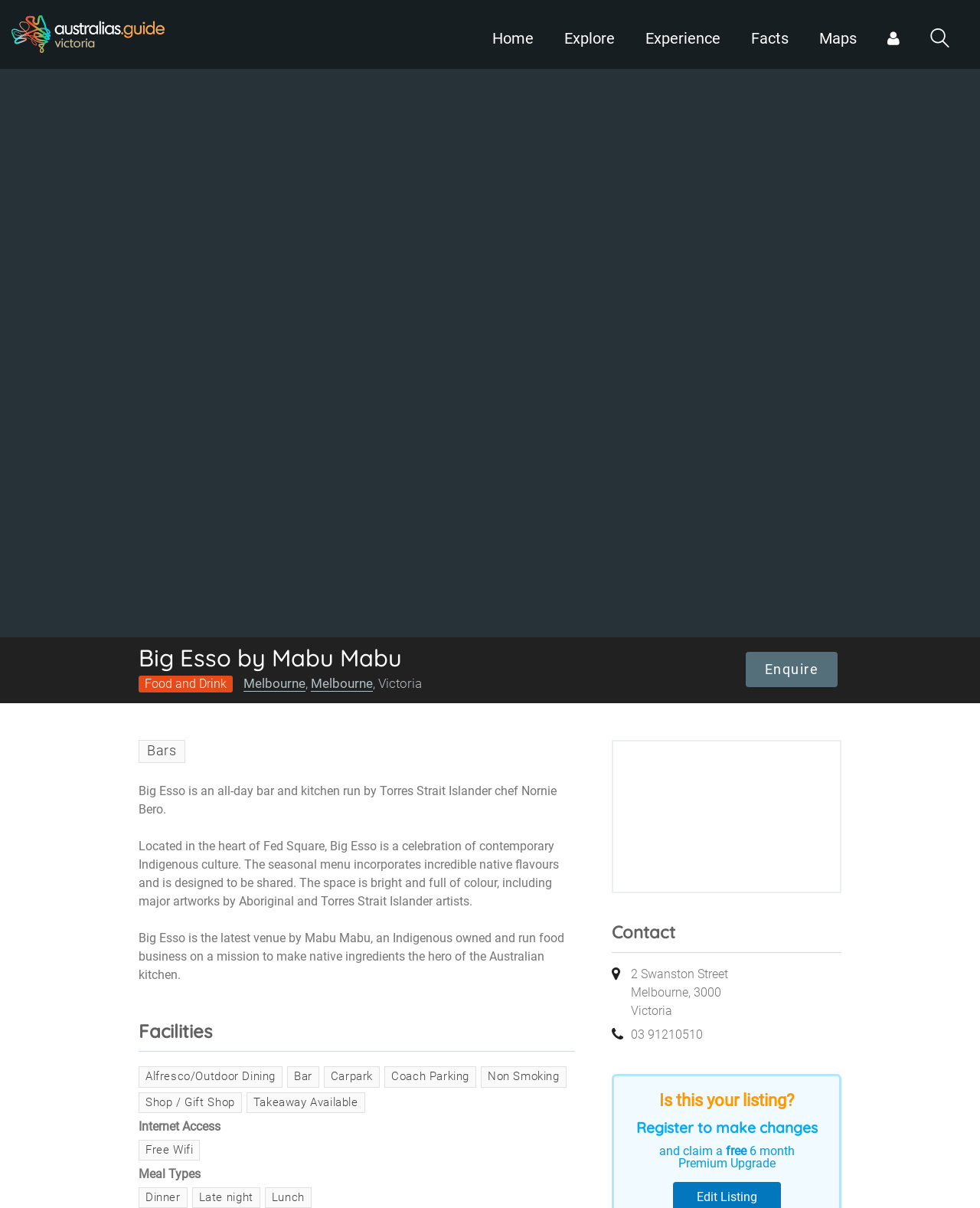What facilities are available at Big Esso?
Using the image as a reference, answer the question with a short word or phrase.

Alfresco, Bar, Carpark, etc.